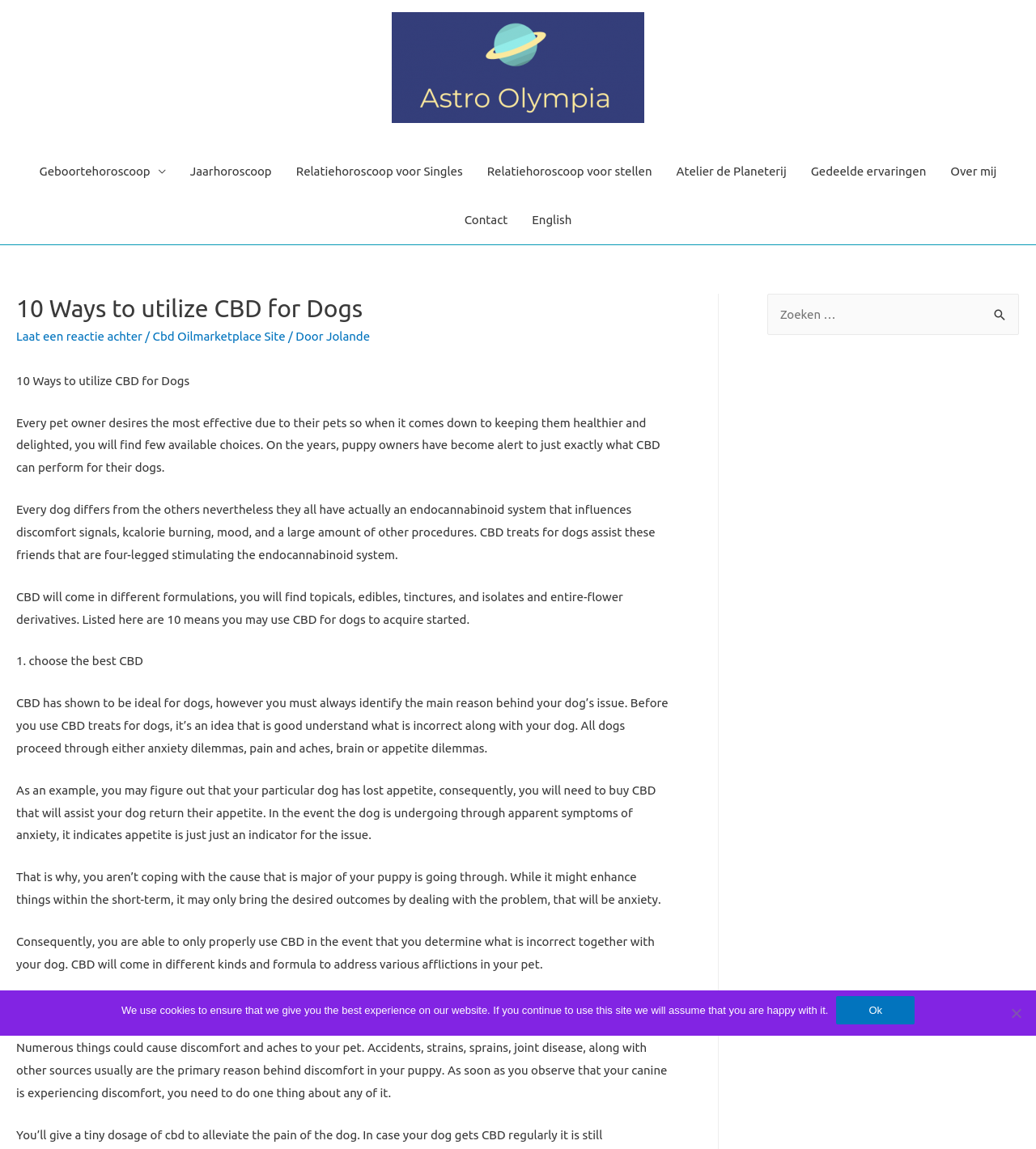Locate the bounding box coordinates of the segment that needs to be clicked to meet this instruction: "Go to Home".

None